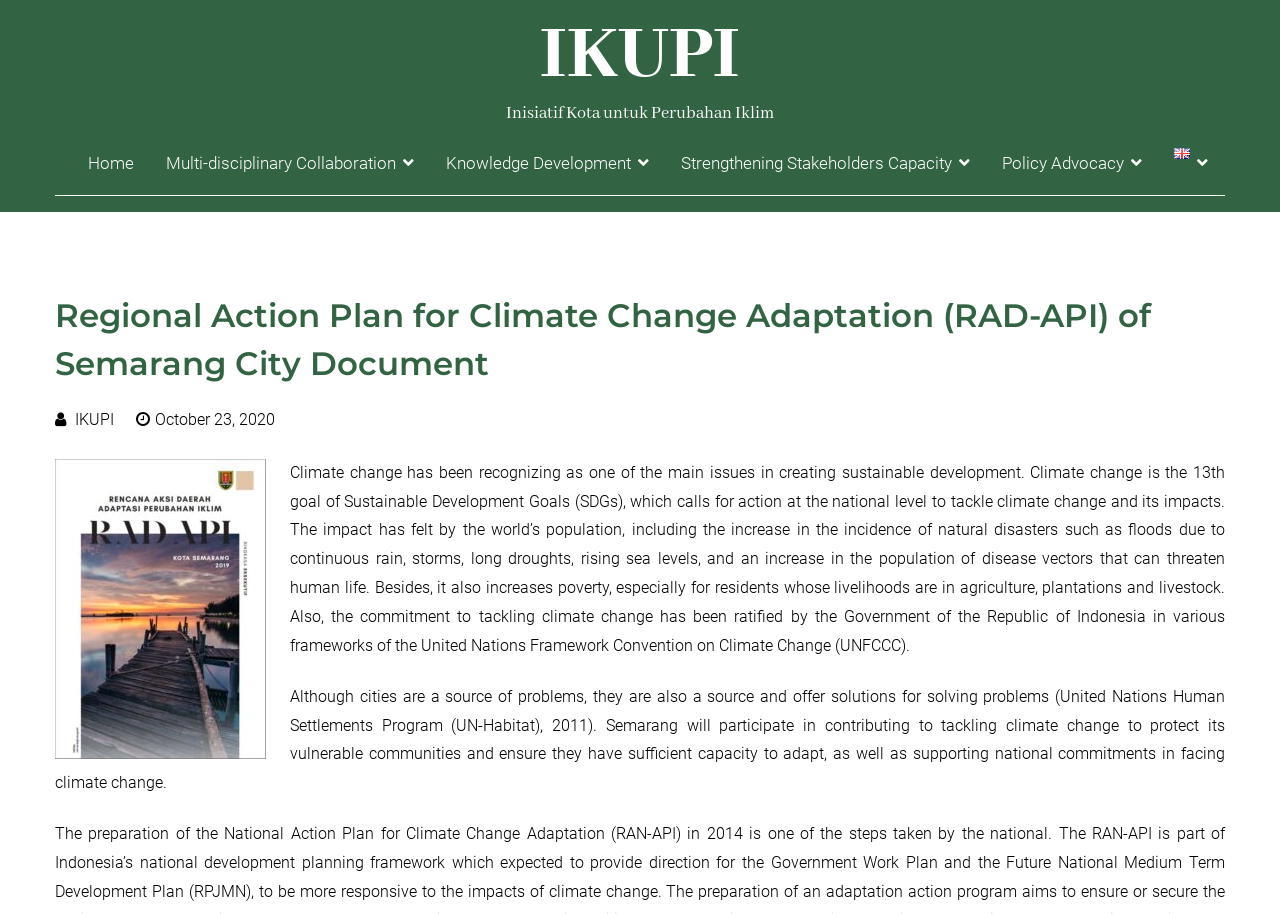Please identify the bounding box coordinates of the element's region that should be clicked to execute the following instruction: "go to IKUPI homepage". The bounding box coordinates must be four float numbers between 0 and 1, i.e., [left, top, right, bottom].

[0.422, 0.01, 0.578, 0.113]